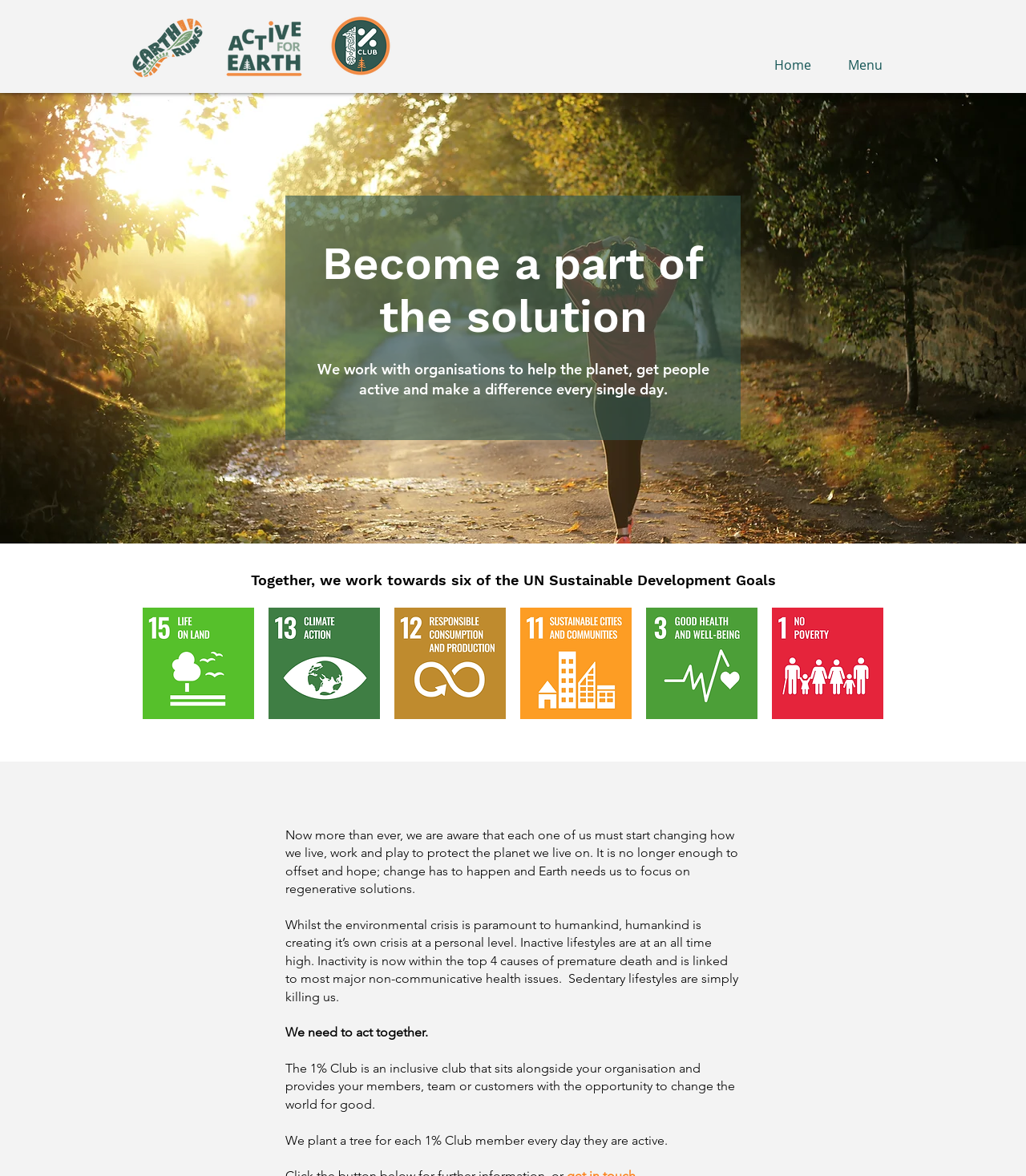From the image, can you give a detailed response to the question below:
What is the consequence of inactive lifestyles?

The webpage's text 'Inactivity is now within the top 4 causes of premature death and is linked to most major non-communicative health issues.' suggests that one of the consequences of inactive lifestyles is premature death.